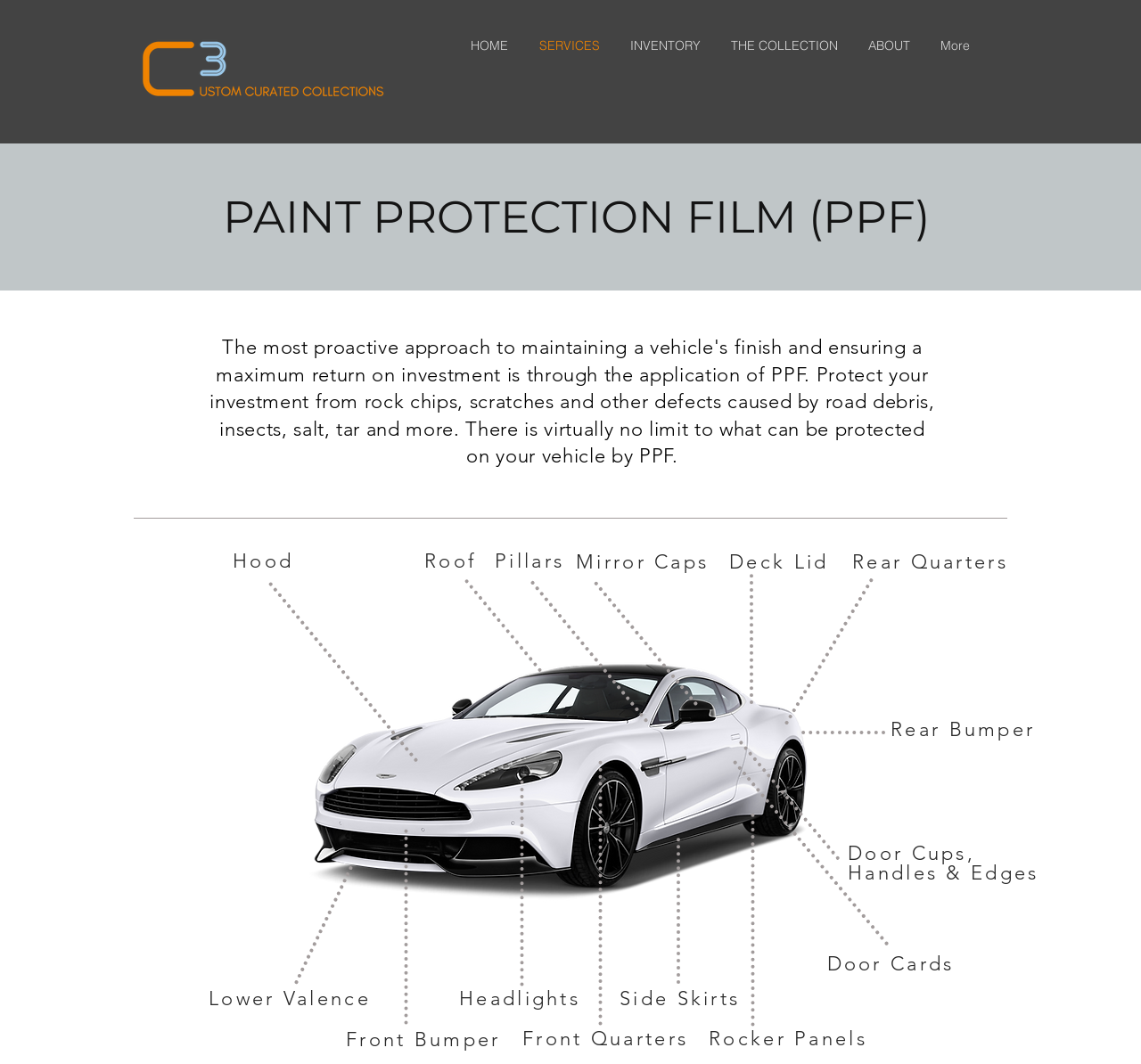Answer the question below with a single word or a brief phrase: 
What is the main topic of this webpage?

Paint Protection Film